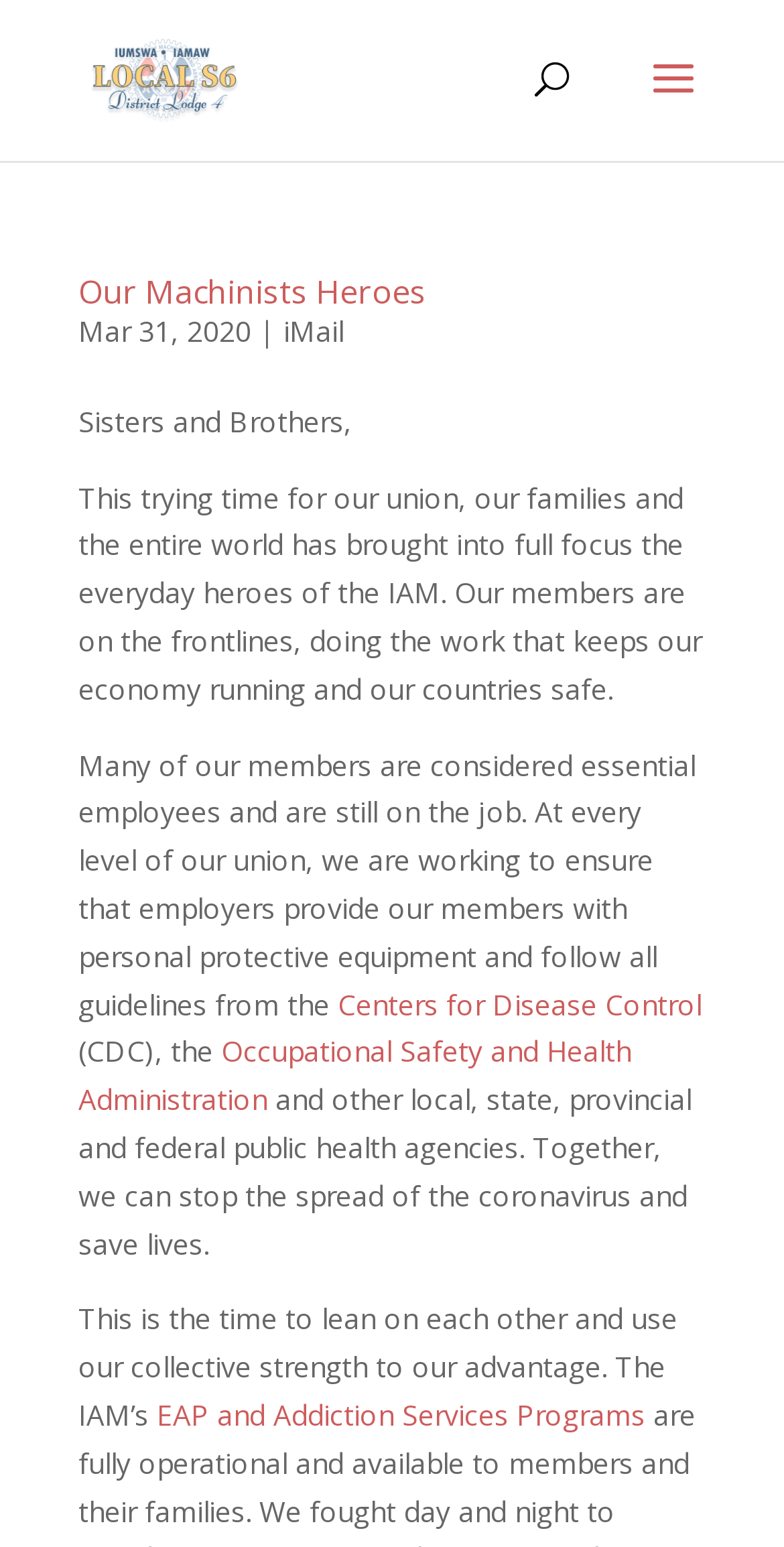Use a single word or phrase to answer the following:
What is the name of the union mentioned?

IAM